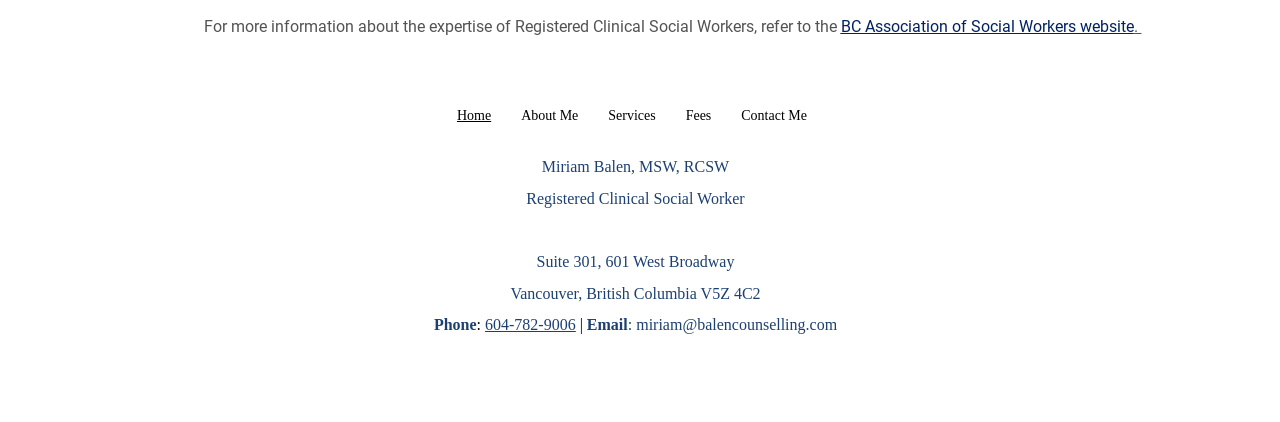Locate the bounding box coordinates of the UI element described by: "Home". Provide the coordinates as four float numbers between 0 and 1, formatted as [left, top, right, bottom].

[0.345, 0.252, 0.395, 0.299]